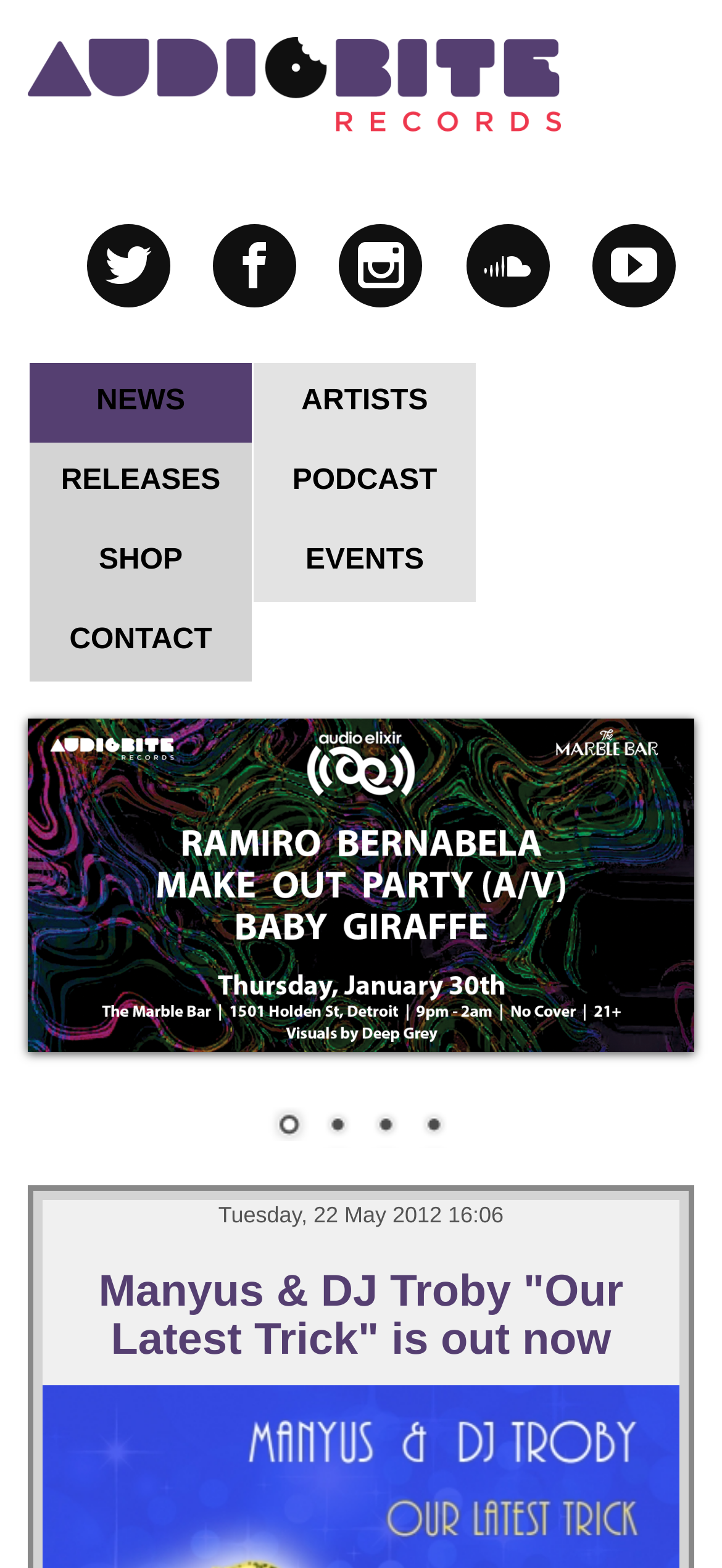Locate the bounding box of the UI element defined by this description: "Kenna M. Lindsay". The coordinates should be given as four float numbers between 0 and 1, formatted as [left, top, right, bottom].

None